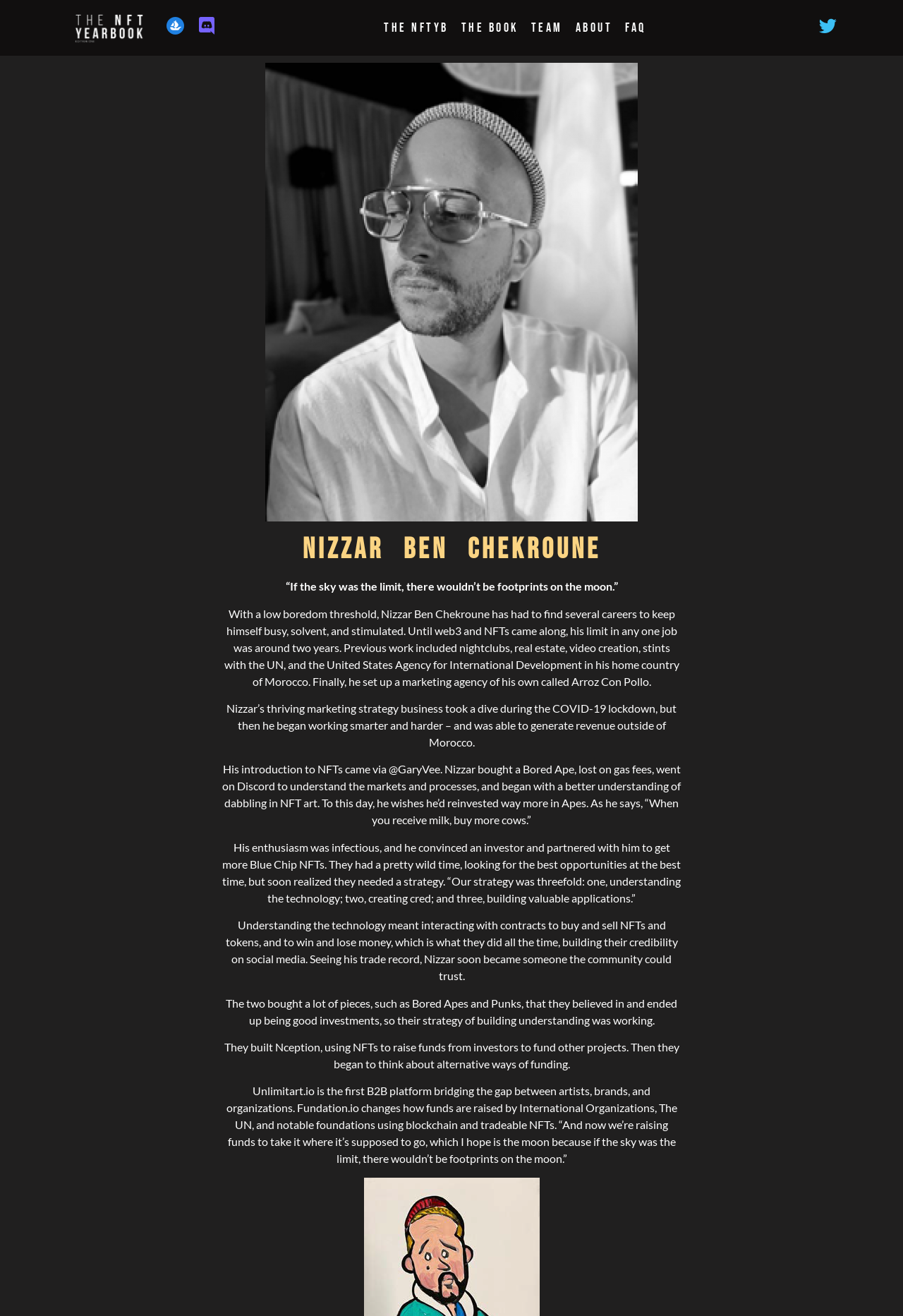Using the provided description: "The NFTYB", find the bounding box coordinates of the corresponding UI element. The output should be four float numbers between 0 and 1, in the format [left, top, right, bottom].

[0.418, 0.009, 0.504, 0.034]